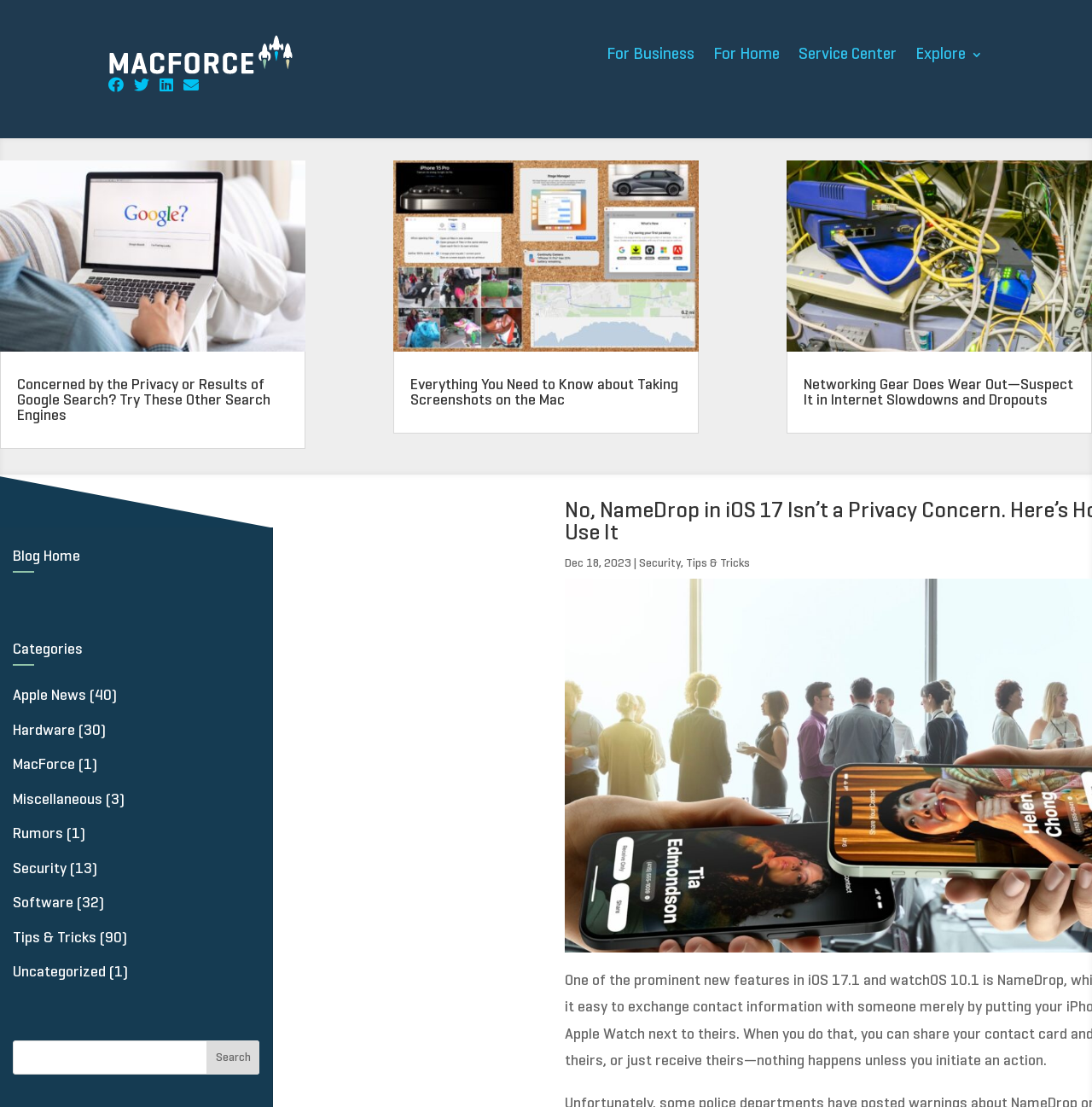Can you provide the bounding box coordinates for the element that should be clicked to implement the instruction: "Click on 'Security'"?

[0.585, 0.503, 0.623, 0.514]